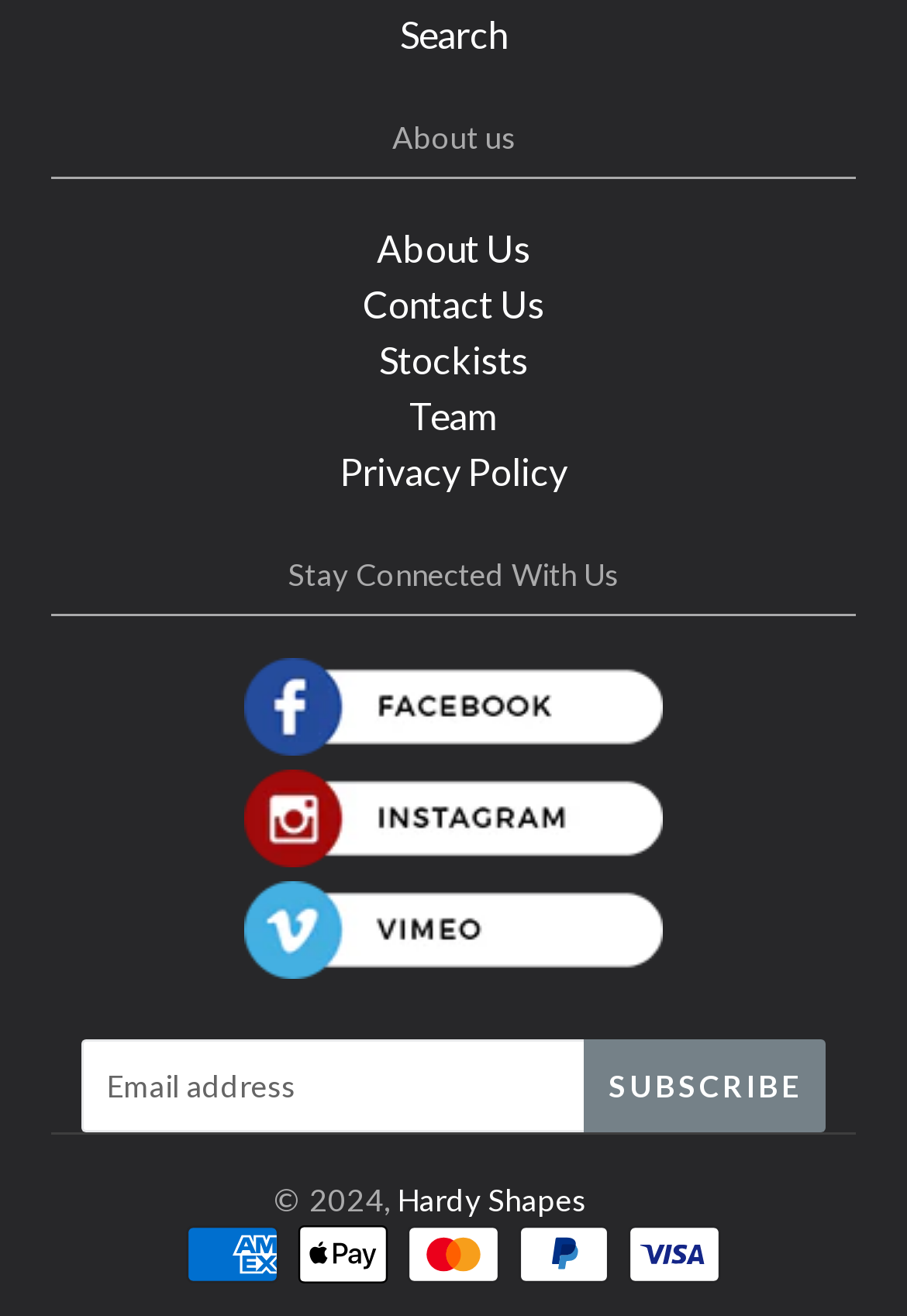Please determine the bounding box coordinates of the area that needs to be clicked to complete this task: 'Go to About Us page'. The coordinates must be four float numbers between 0 and 1, formatted as [left, top, right, bottom].

[0.415, 0.171, 0.585, 0.205]